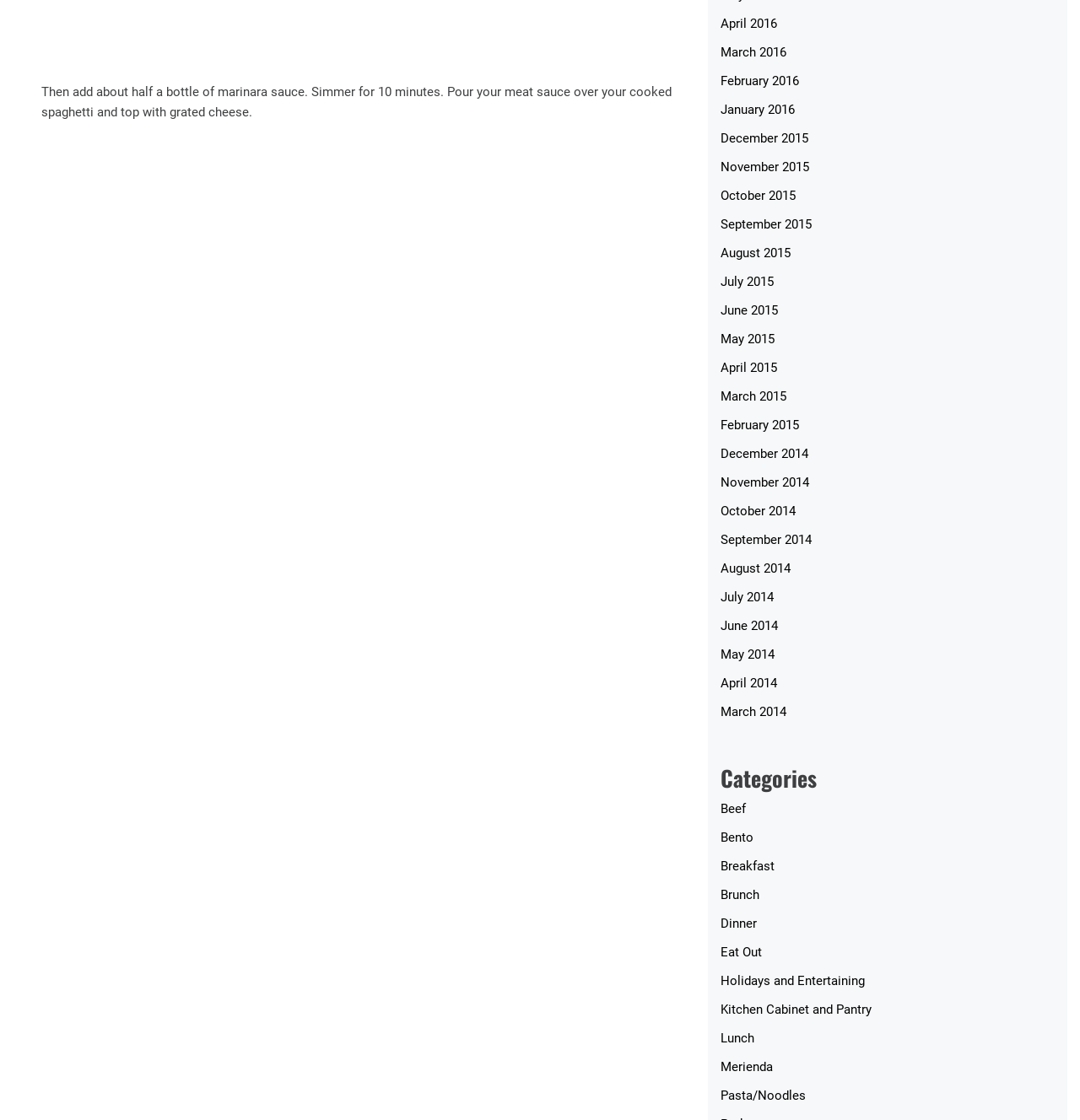Determine the bounding box coordinates of the clickable region to carry out the instruction: "Read Pasta Bolognese recipe".

[0.246, 0.935, 0.352, 0.951]